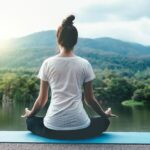Convey a rich and detailed description of the image.

In this serene image, a woman is seen sitting in a meditative pose on a yoga mat, surrounded by the tranquil beauty of nature. She is facing away from the camera, allowing viewers to appreciate the peaceful environment that envelops her. Lush green mountains rise in the background, while a calm body of water reflects the soft glow of the sun peeking through the clouds. The woman's relaxed posture suggests a deep sense of tranquility and focus, embodying the essence of yoga and mindfulness. This image beautifully complements the topic of "Yoga For Everyone," highlighting not only the physical aspects of the practice but also the inner peace it fosters.